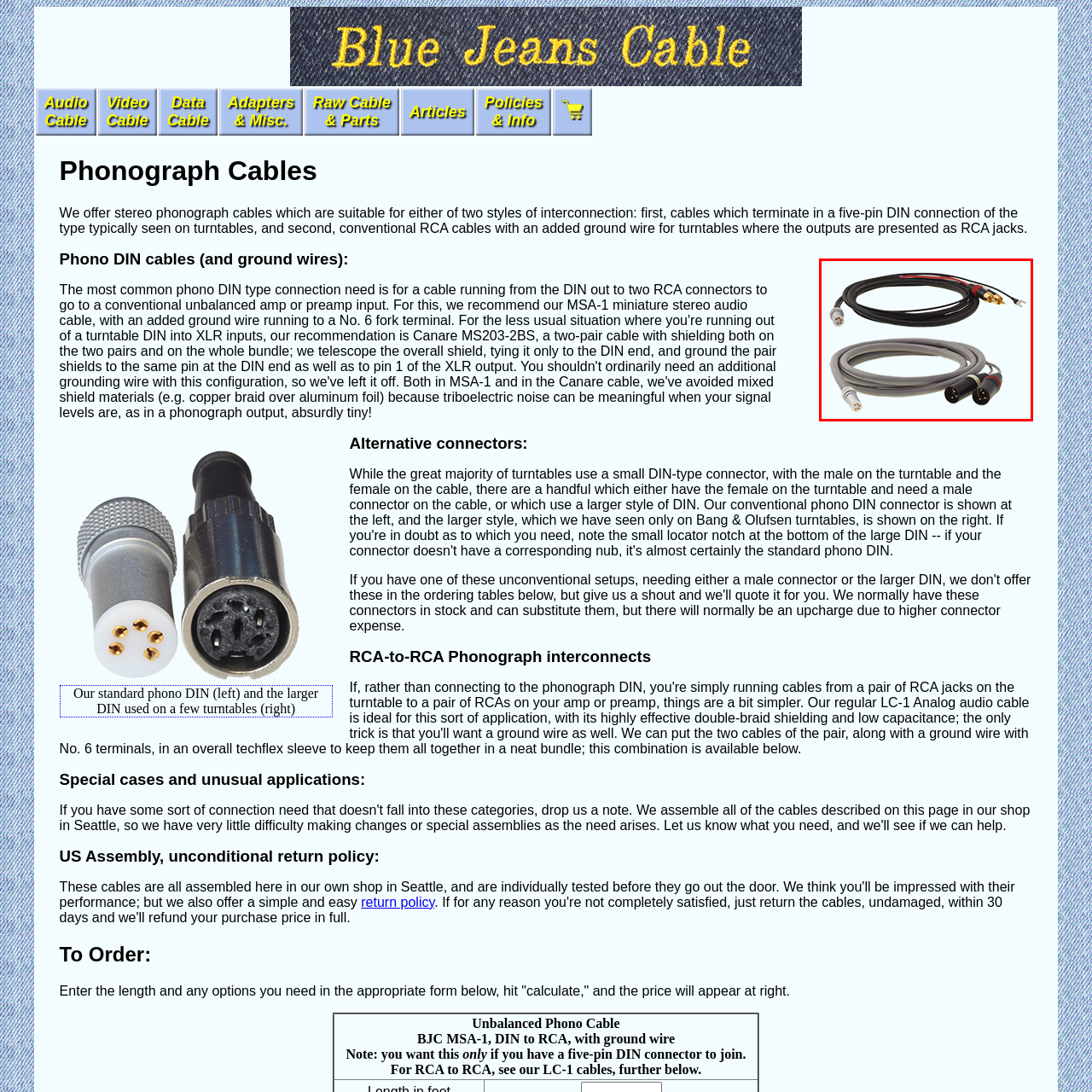Give a detailed account of the visual elements present in the image highlighted by the red border.

The image showcases two types of phono cables essential for high-quality audio connections. The upper cable, featuring a five-pin DIN connector and RCA connectors with an additional ground wire, is typically used for connecting turntables. This design aims to minimize interference and ensure a clear sound signal. The lower cable displays a balanced phono cable configuration, which often employs XLR connectors, offering enhanced audio fidelity and noise reduction, making it suitable for professional audio equipment. These cables are integral for anyone aiming to achieve superior sound quality in audio setups, particularly those involving vinyl playback.